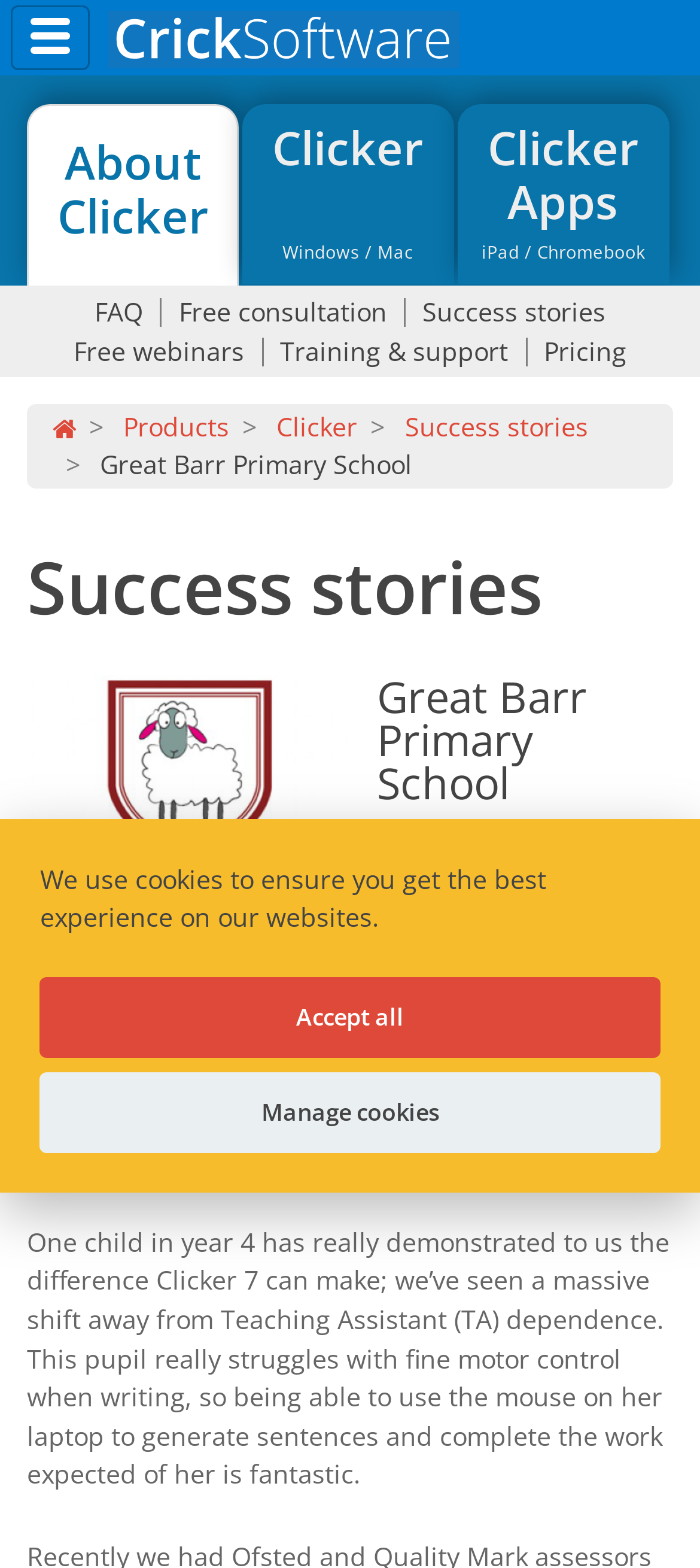Please identify the bounding box coordinates of the clickable area that will fulfill the following instruction: "Read more about 'Cerebral Palsy'". The coordinates should be in the format of four float numbers between 0 and 1, i.e., [left, top, right, bottom].

[0.551, 0.577, 0.777, 0.599]